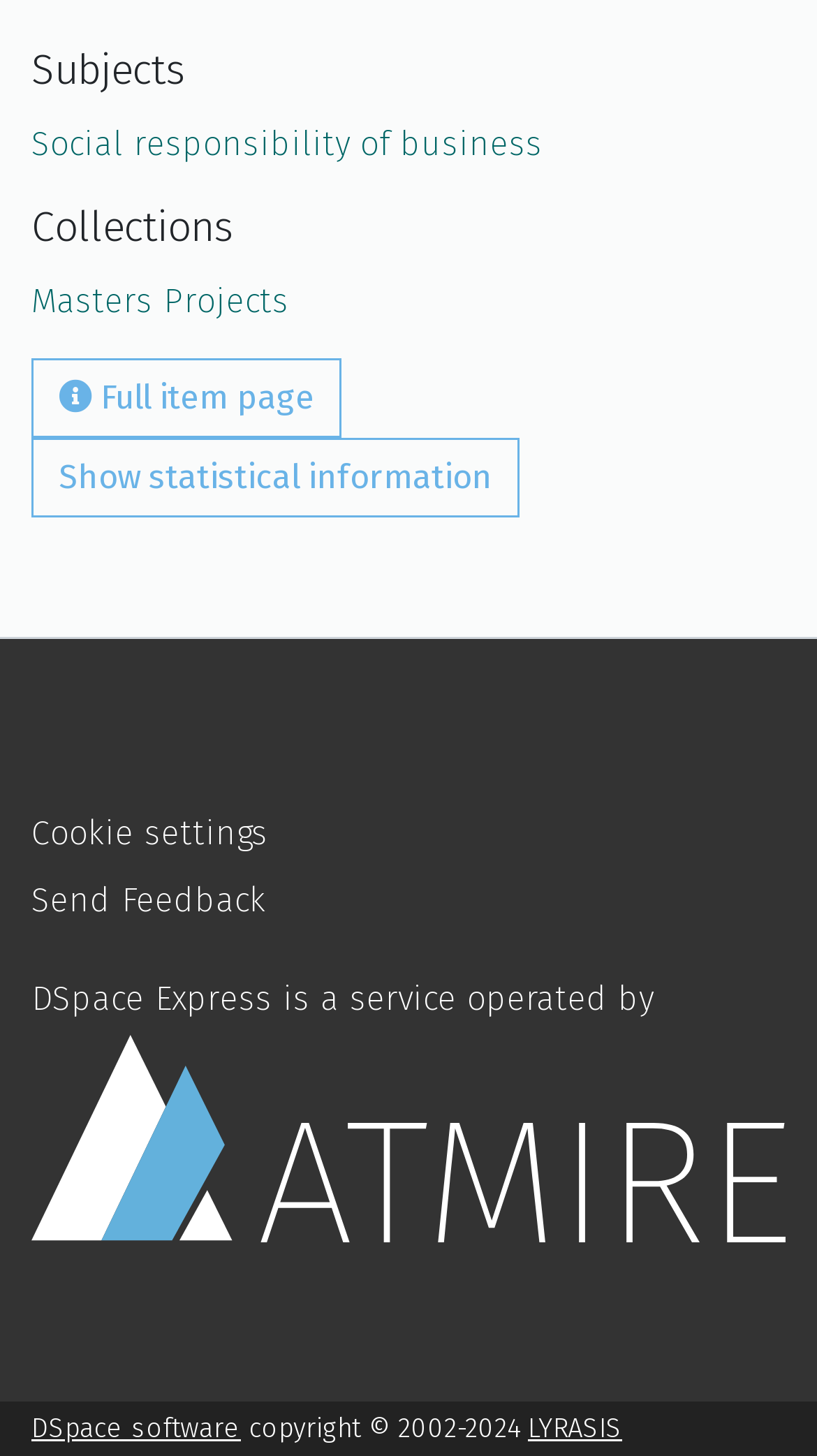Find the bounding box coordinates of the area to click in order to follow the instruction: "Go to Masters Projects".

[0.038, 0.193, 0.354, 0.22]